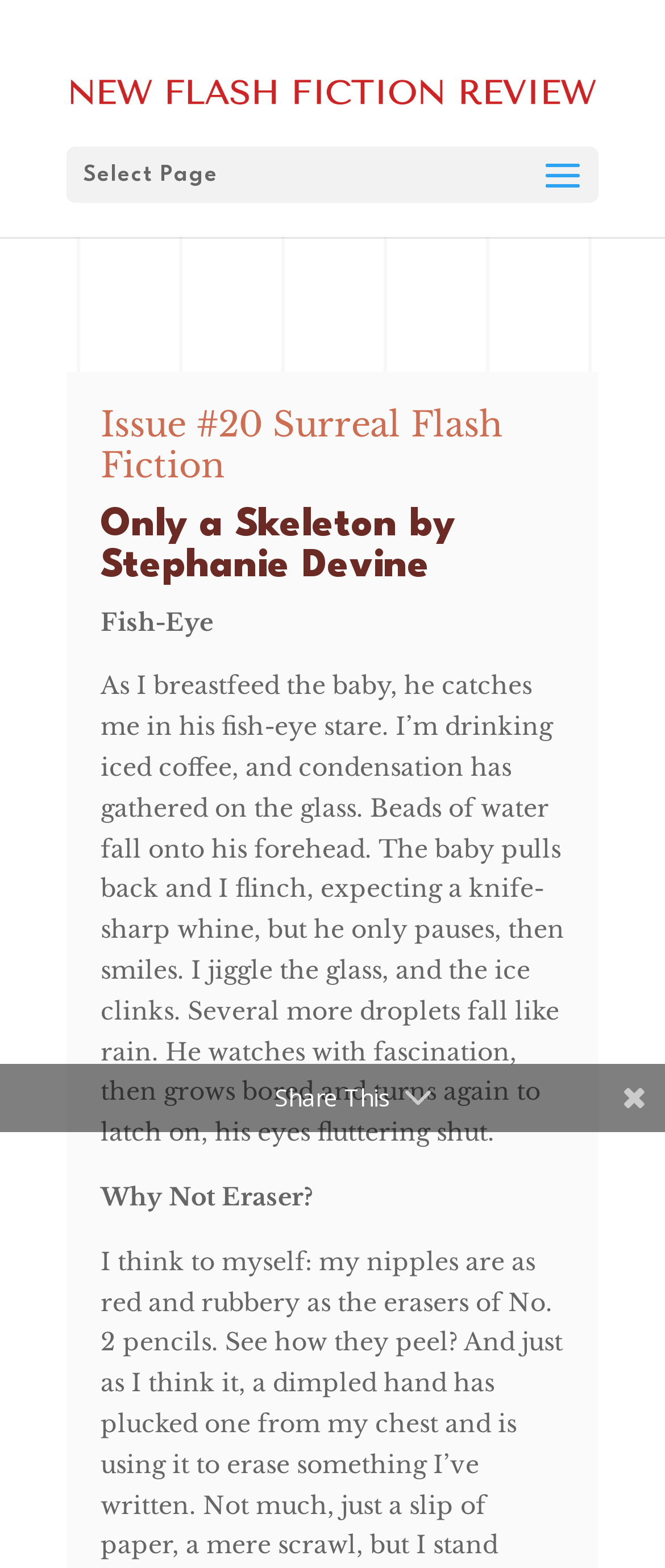Write an extensive caption that covers every aspect of the webpage.

The webpage appears to be a literary publication featuring a short story titled "Only a Skeleton by Stephanie Devine" in Issue #20 of New Flash Fiction Review. At the top left of the page, there is a link to the New Flash Fiction Review website, accompanied by an image with the same name. 

Below this, there is a dropdown menu labeled "Select Page". To the right of this menu, there is a link to "Issue #20 Surreal Flash Fiction", which is likely a category or section of the publication. 

The main content of the page is the short story, which is divided into several sections. The title "Only a Skeleton by Stephanie Devine" is prominently displayed in a heading, followed by the subtitle "Fish-Eye". The story itself is a descriptive passage about a mother breastfeeding her baby, with vivid details about the baby's gaze, the condensation on a glass of iced coffee, and the baby's reactions. 

Below the story, there is another section titled "Why Not Eraser?", which may be a related or subsequent piece of writing. Finally, at the bottom right of the page, there is a "Share This" button, allowing readers to share the content on social media or other platforms.